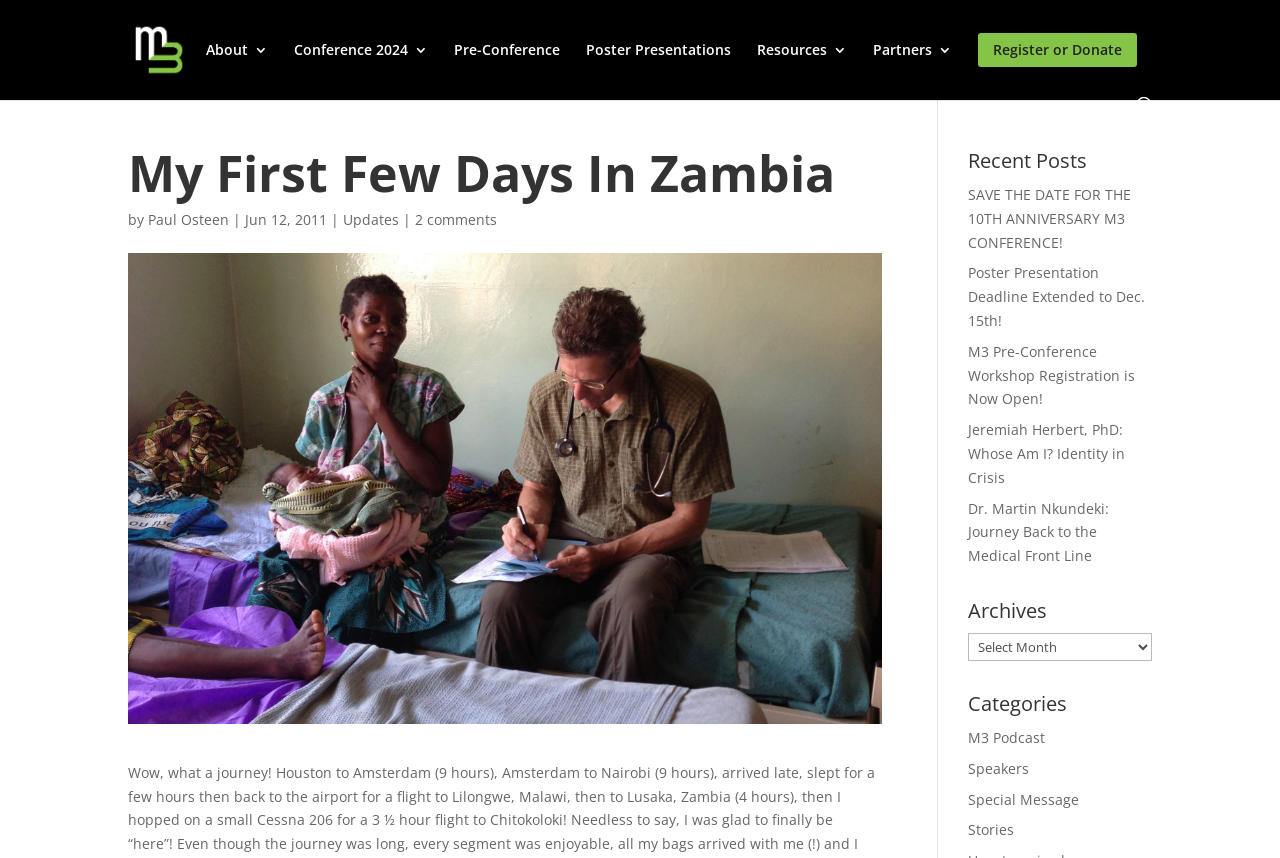Please find the bounding box coordinates of the element's region to be clicked to carry out this instruction: "View the Recent Posts section".

[0.756, 0.172, 0.9, 0.213]